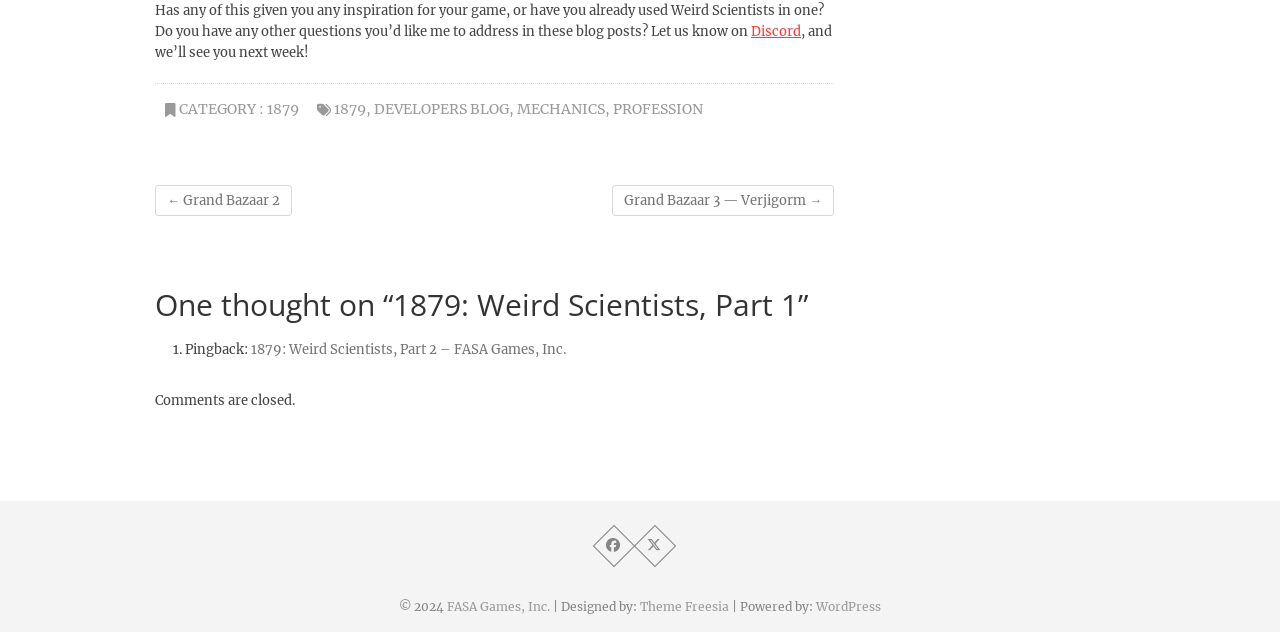What is the year of copyright for this website?
Can you provide a detailed and comprehensive answer to the question?

The year of copyright for this website can be determined by looking at the footer section of the webpage, where it says '© 2024'. This indicates that the website is copyrighted in the year 2024.